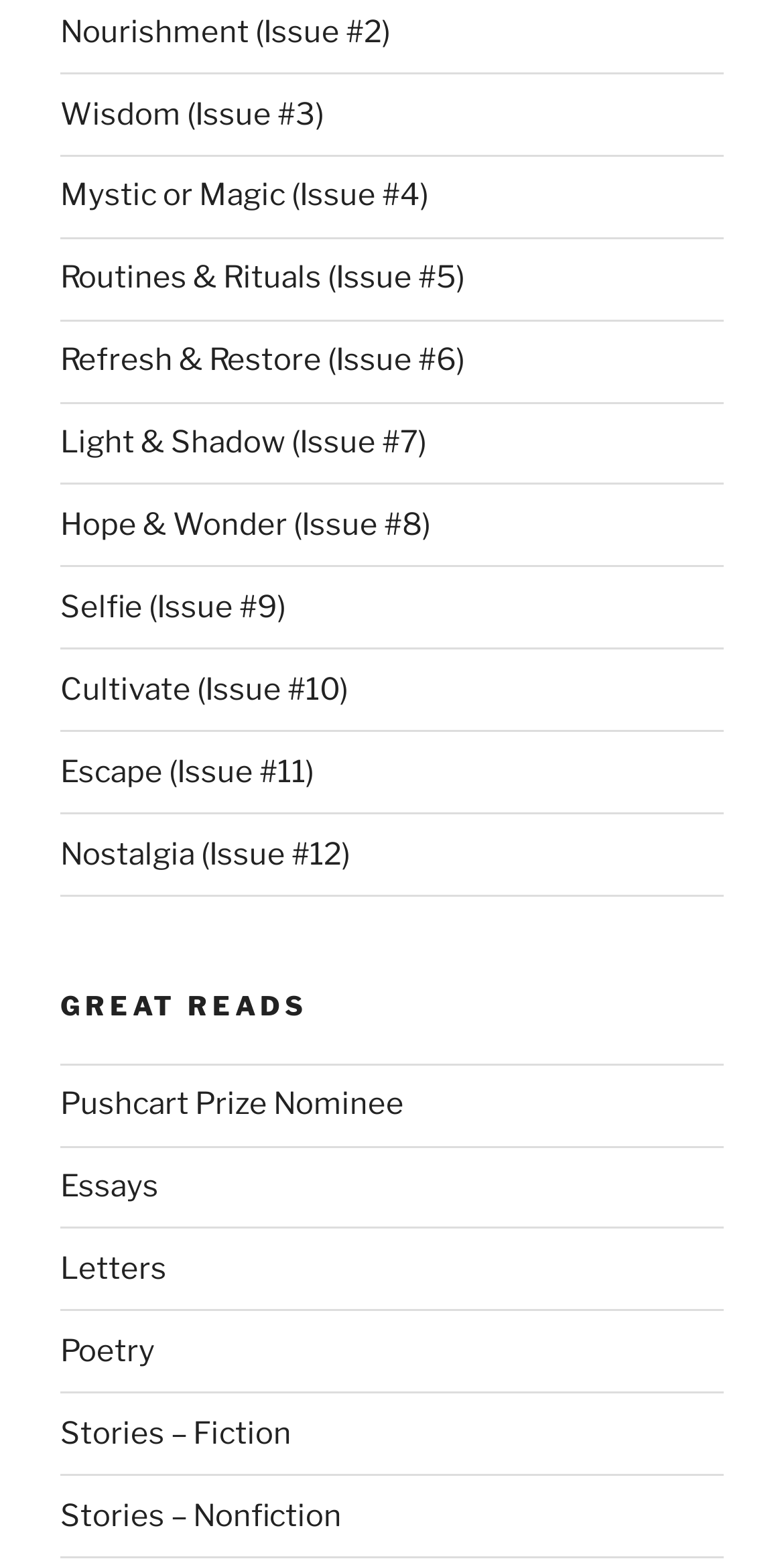What is the last type of writing listed under 'Great Reads'?
Provide a detailed answer to the question, using the image to inform your response.

The last link under the 'Great Reads' navigation element has the text 'Stories – Nonfiction', so the last type of writing listed is 'Stories – Nonfiction'.